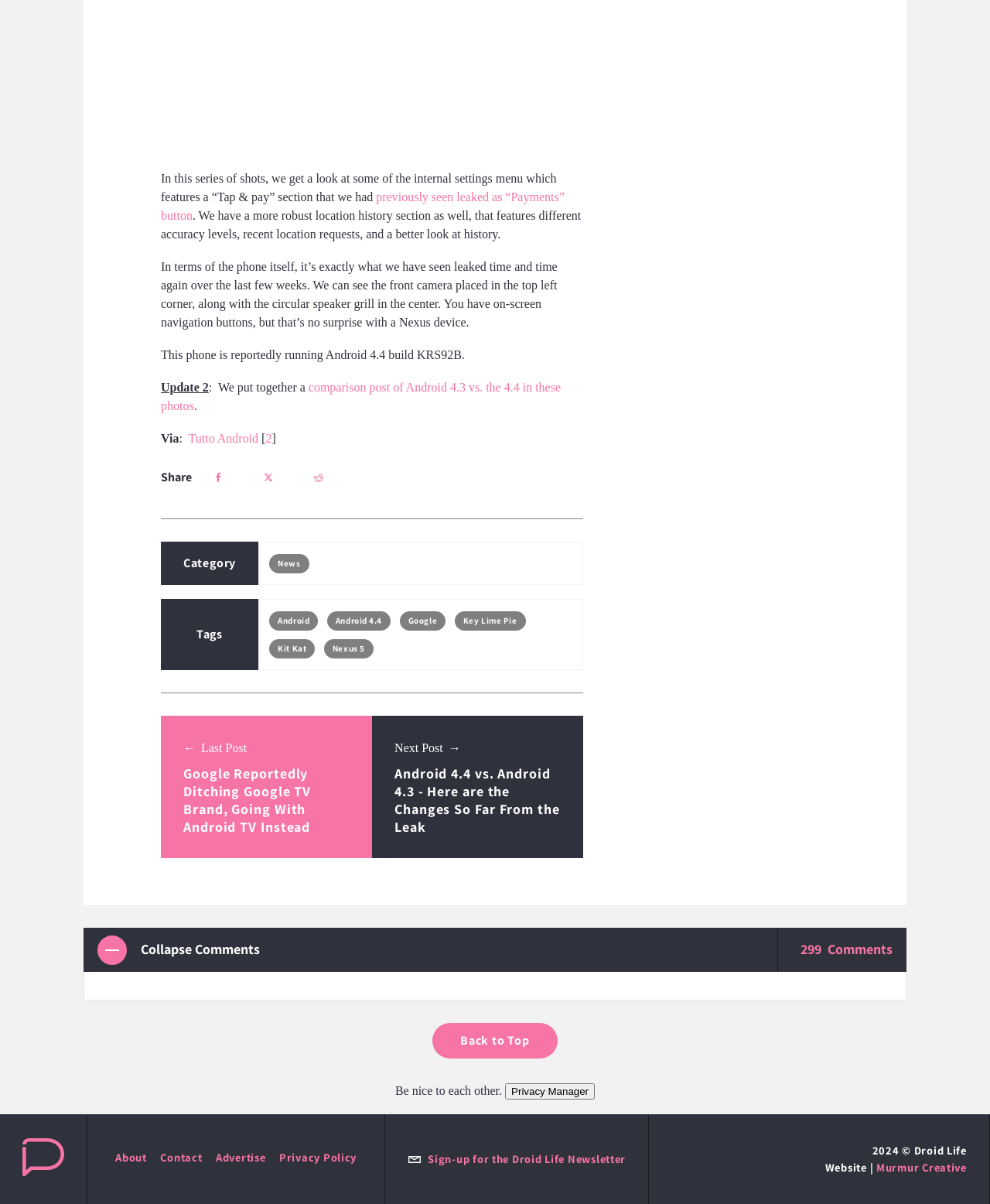Please find the bounding box coordinates of the element that needs to be clicked to perform the following instruction: "Click on the 'Next Post' button". The bounding box coordinates should be four float numbers between 0 and 1, represented as [left, top, right, bottom].

[0.376, 0.595, 0.589, 0.712]